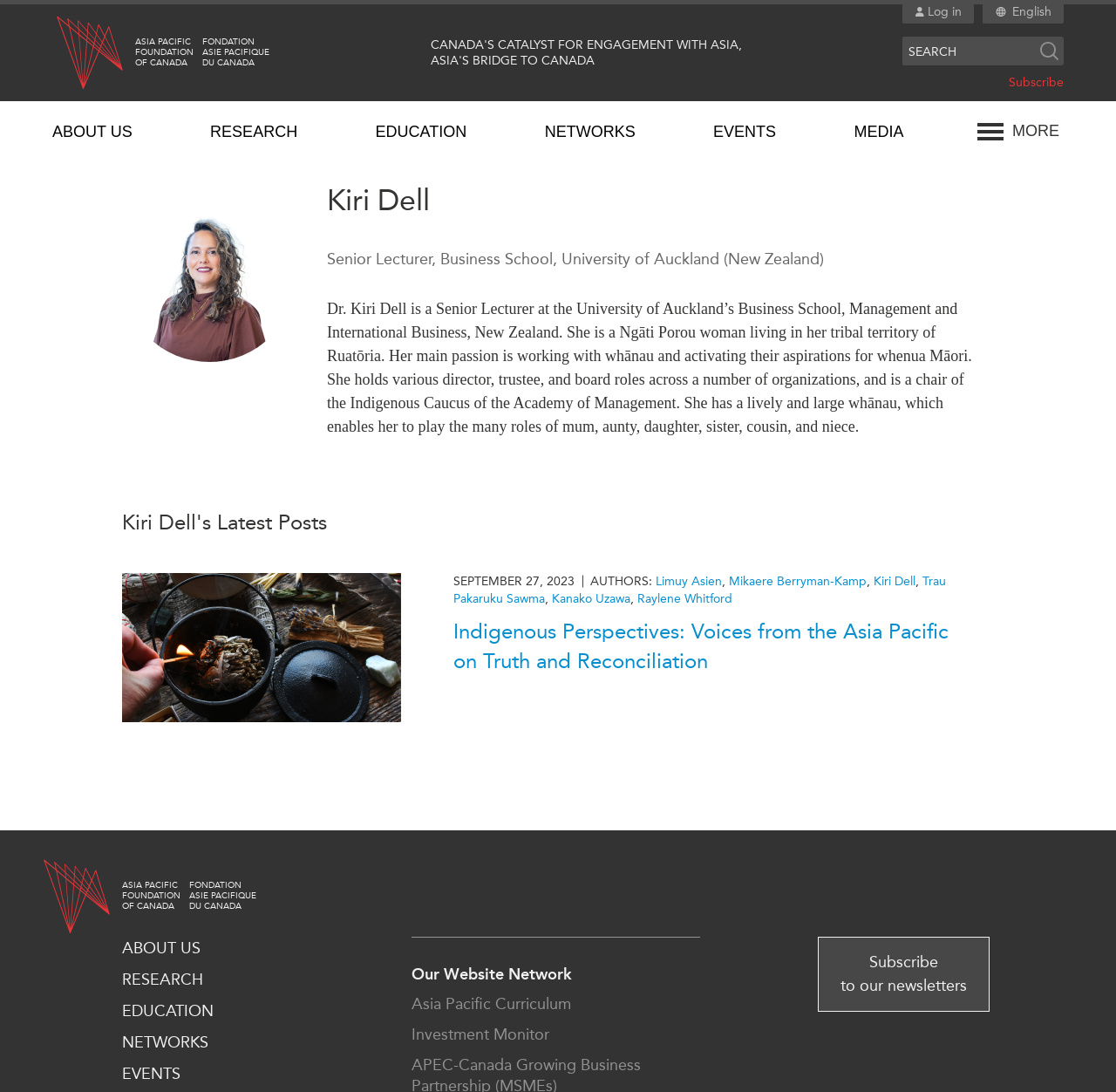Please identify the bounding box coordinates of the area that needs to be clicked to fulfill the following instruction: "Visit the ABOUT US page."

[0.023, 0.293, 0.237, 0.323]